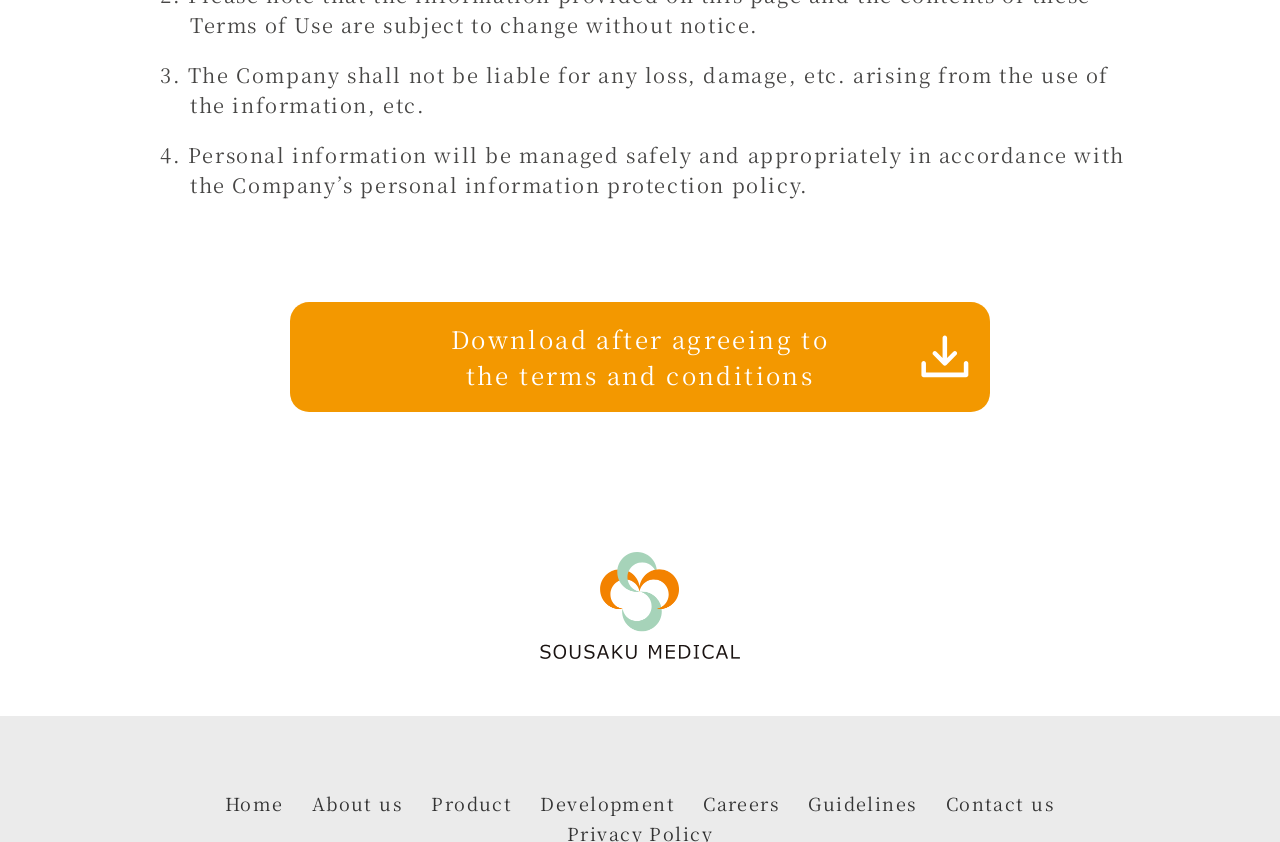Please determine the bounding box coordinates of the section I need to click to accomplish this instruction: "Download the terms and conditions".

[0.227, 0.358, 0.773, 0.489]